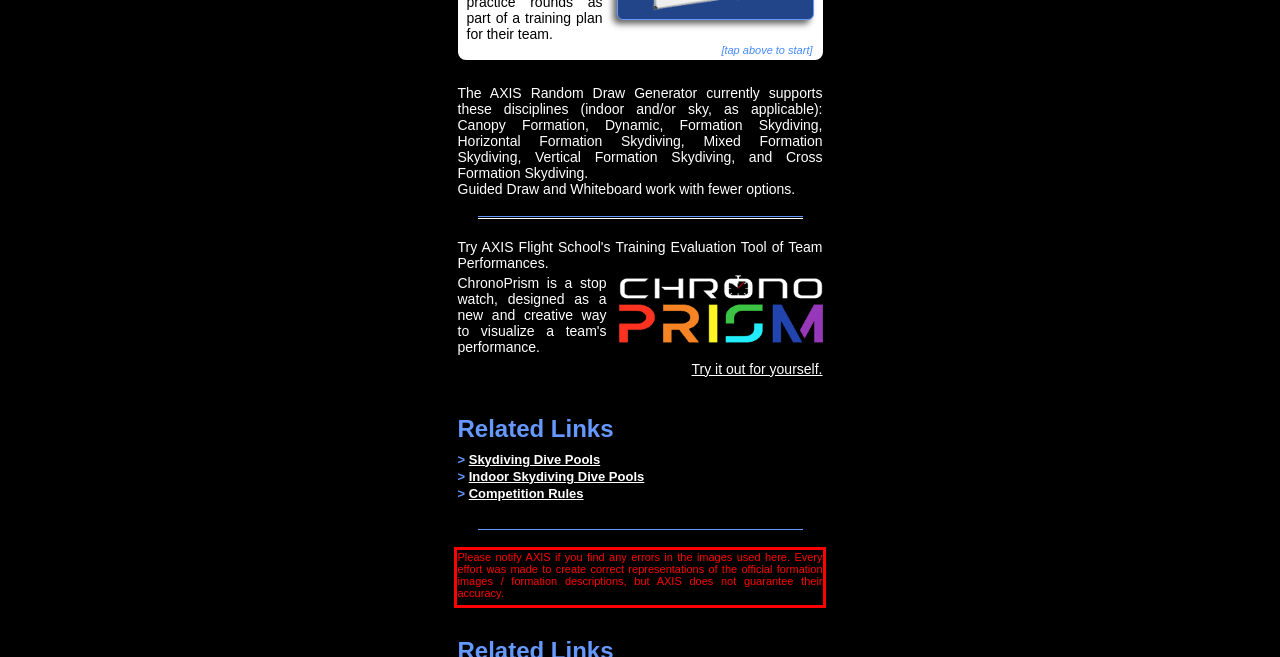Inspect the webpage screenshot that has a red bounding box and use OCR technology to read and display the text inside the red bounding box.

Please notify AXIS if you find any errors in the images used here. Every effort was made to create correct representations of the official formation images / formation descriptions, but AXIS does not guarantee their accuracy.